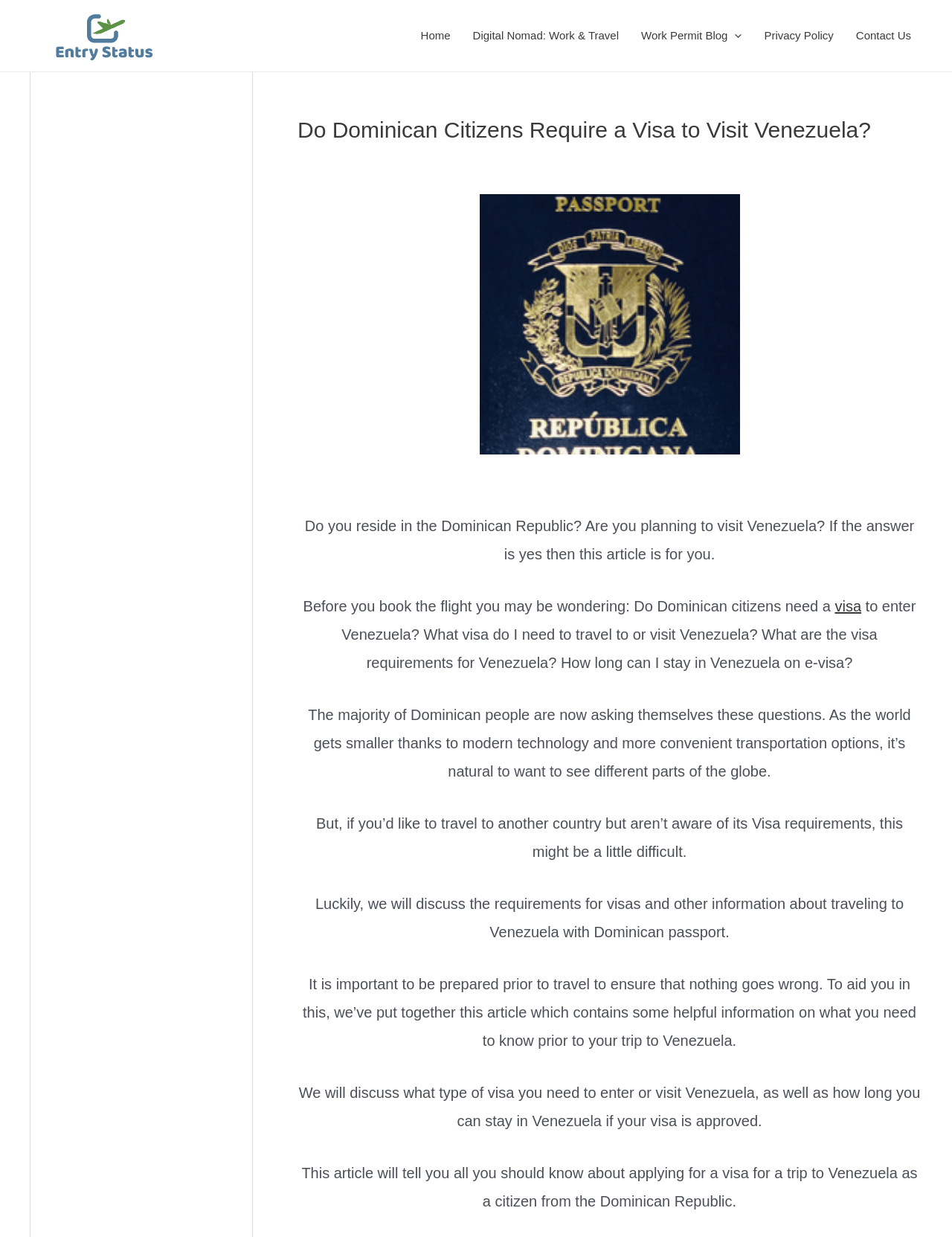What is the main concern of Dominican citizens mentioned in the article?
Based on the visual information, provide a detailed and comprehensive answer.

The article mentions that many Dominican citizens are wondering about the visa requirements for traveling to Venezuela, including what type of visa is needed and how long they can stay in the country.